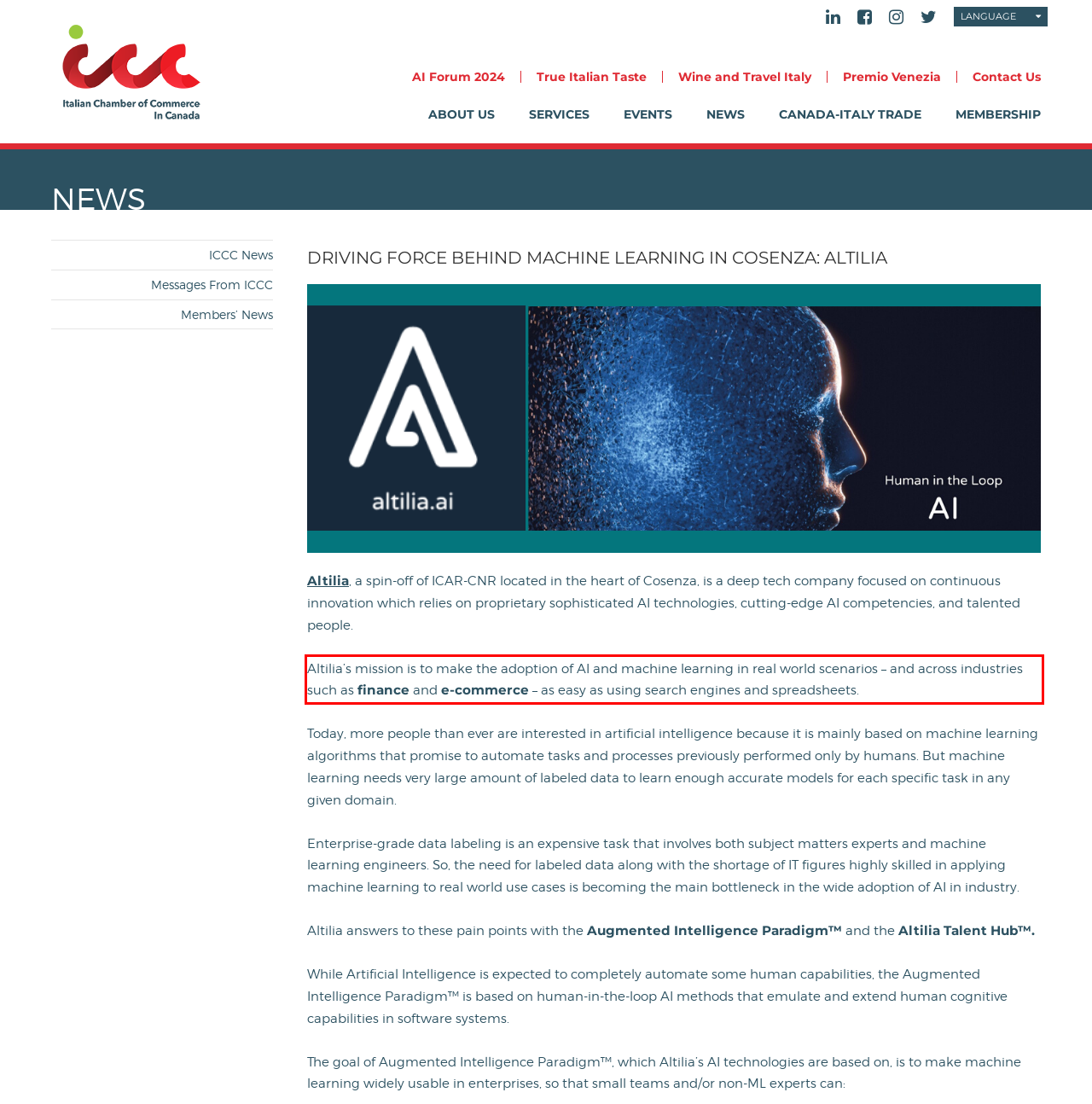Using the provided screenshot of a webpage, recognize and generate the text found within the red rectangle bounding box.

Altilia’s mission is to make the adoption of AI and machine learning in real world scenarios – and across industries such as finance and e-commerce – as easy as using search engines and spreadsheets.